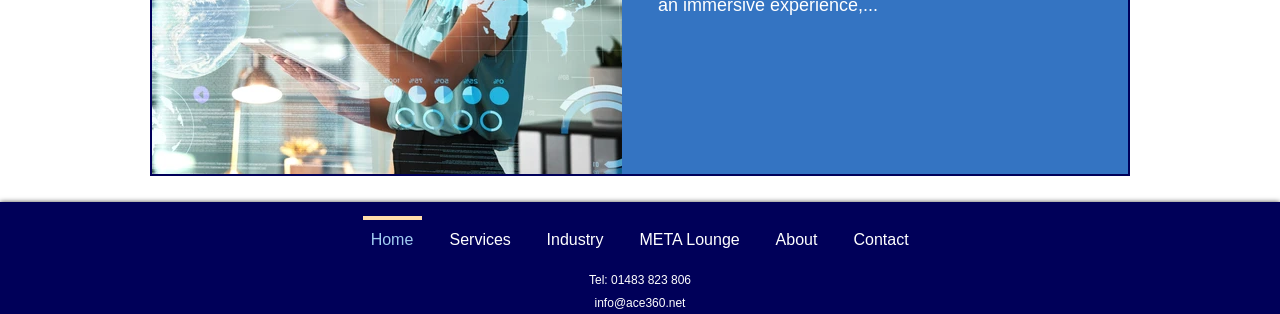What is the phone number on the webpage?
Using the details shown in the screenshot, provide a comprehensive answer to the question.

I found the phone number by looking at the static text element 'Tel: 01483 823 806' which has a bounding box coordinate of [0.46, 0.869, 0.54, 0.914]. This element is a child of the root element and is located near the bottom of the page.